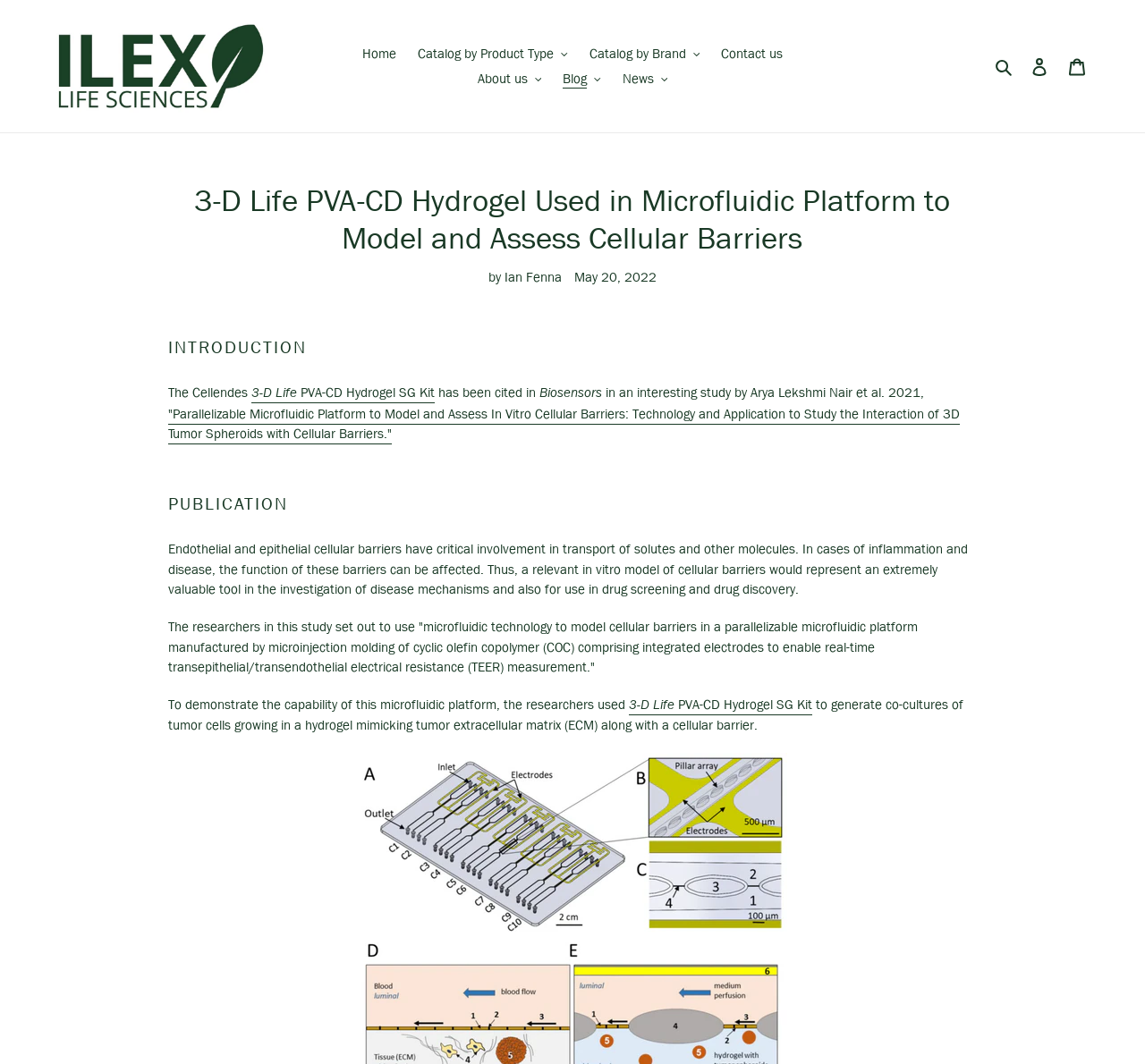Summarize the webpage in an elaborate manner.

The webpage is about the application of Cellendes 3-D Life PVA-CD Hydrogel SG Kit in a microfluidic platform to model and assess cellular barriers. At the top, there is a navigation menu with links to "Home", "Catalog by Product Type", "Catalog by Brand", "Contact us", "About us", "Blog", and "News". On the top right, there are buttons for "Search", "Log in", and "Cart".

Below the navigation menu, there is a heading that reads "3-D Life PVA-CD Hydrogel Used in Microfluidic Platform to Model and Assess Cellular Barriers". The author of the article is Ian Fenna, and it was published on May 20, 2022.

The article is divided into three sections: "INTRODUCTION", "PUBLICATION", and an unnamed section. In the "INTRODUCTION" section, it is mentioned that the Cellendes 3-D Life PVA-CD Hydrogel SG Kit has been cited in a study by Arya Lekshmi Nair et al. in 2021.

In the "PUBLICATION" section, the article discusses the importance of cellular barriers in transport of solutes and other molecules, and how a relevant in vitro model of cellular barriers would be valuable in investigating disease mechanisms and drug screening. The researchers in the study used microfluidic technology to model cellular barriers and demonstrated the capability of this microfluidic platform using the 3-D Life PVA-CD Hydrogel SG Kit.

Throughout the article, there are links to external sources, including the study mentioned above. There are no images on the page, but there are several buttons and links that allow users to navigate the website and access additional information.